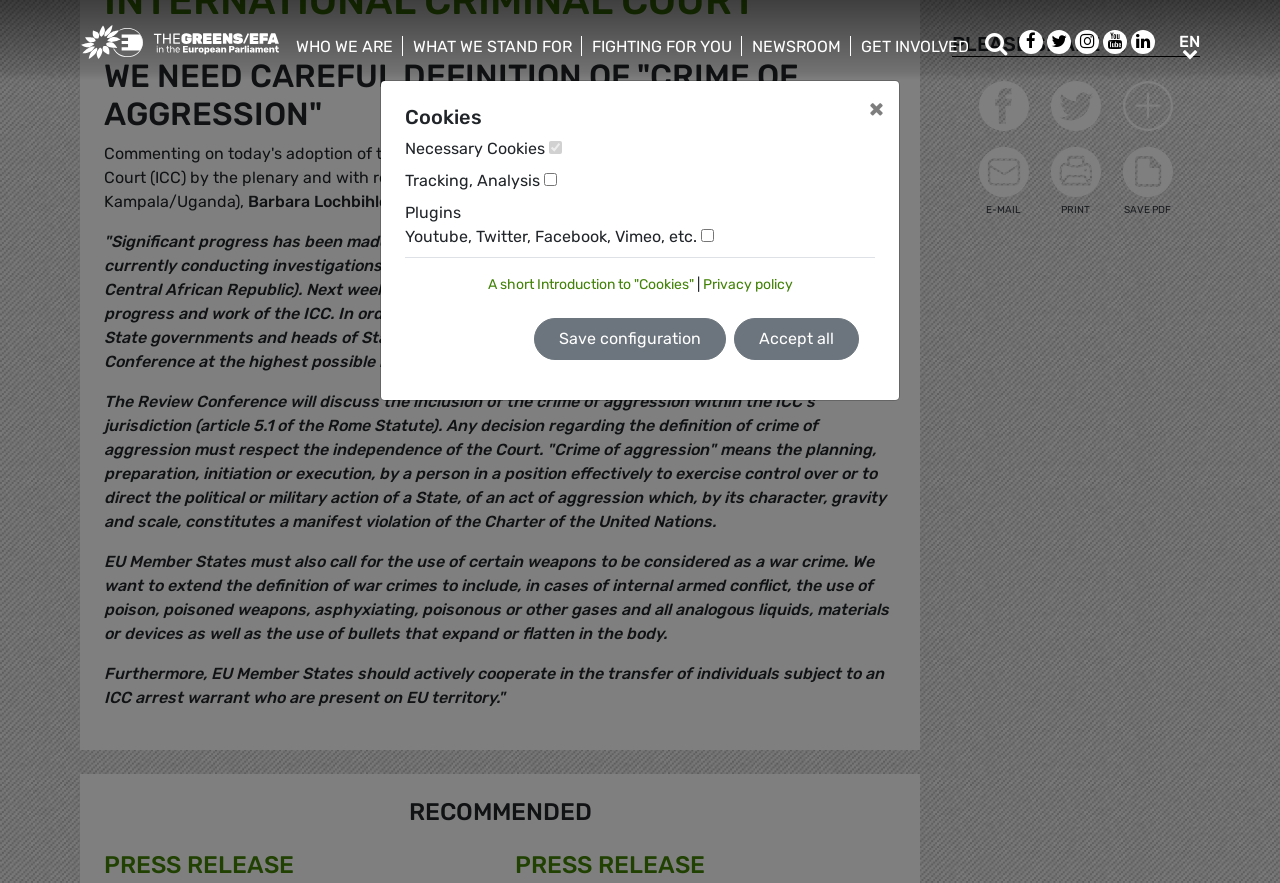Provide a short answer to the following question with just one word or phrase: What is the purpose of the Review Conference?

To discuss the inclusion of the crime of aggression